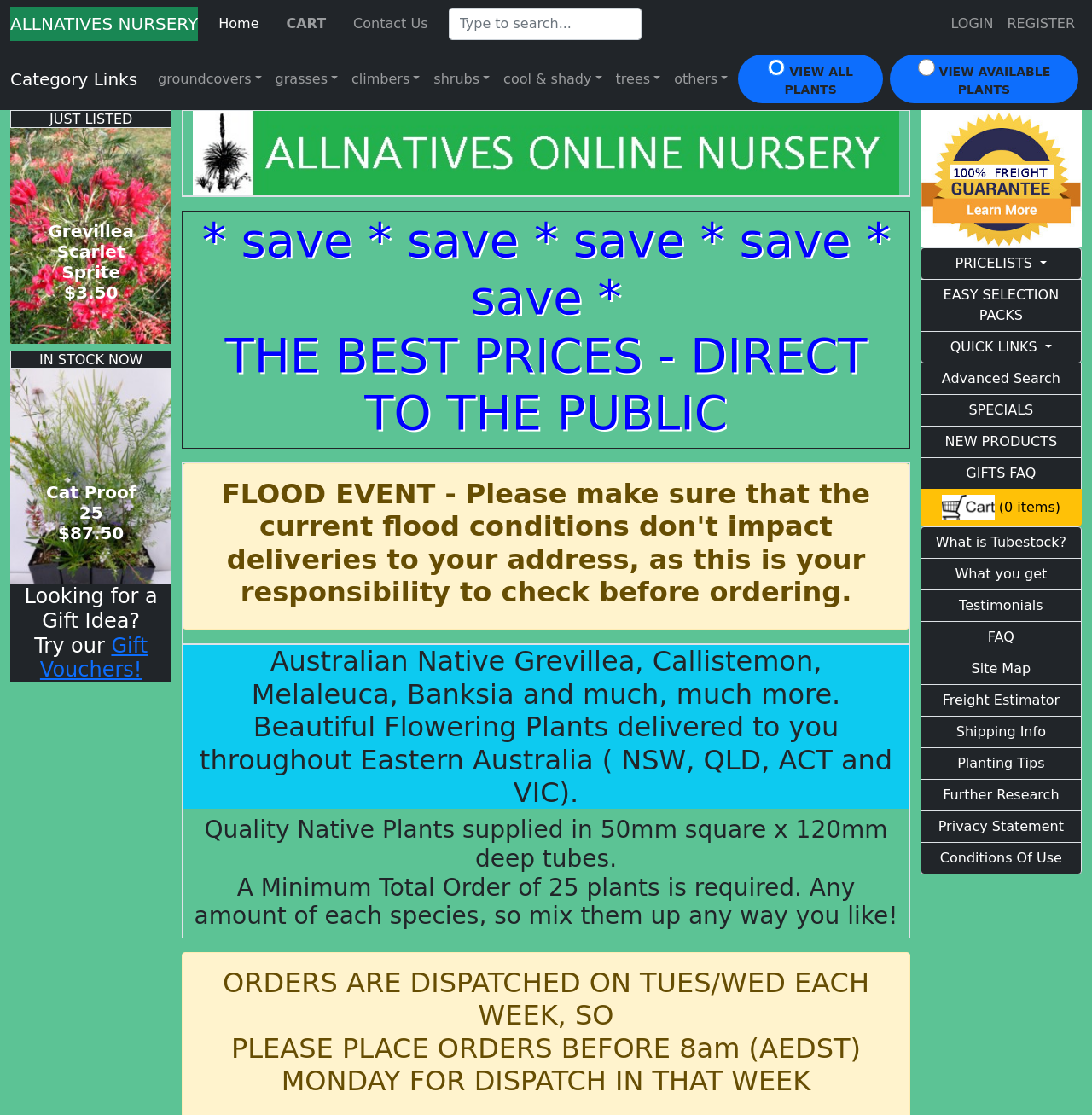Extract the primary headline from the webpage and present its text.

* save * save * save * save * save *
THE BEST PRICES - DIRECT TO THE PUBLIC